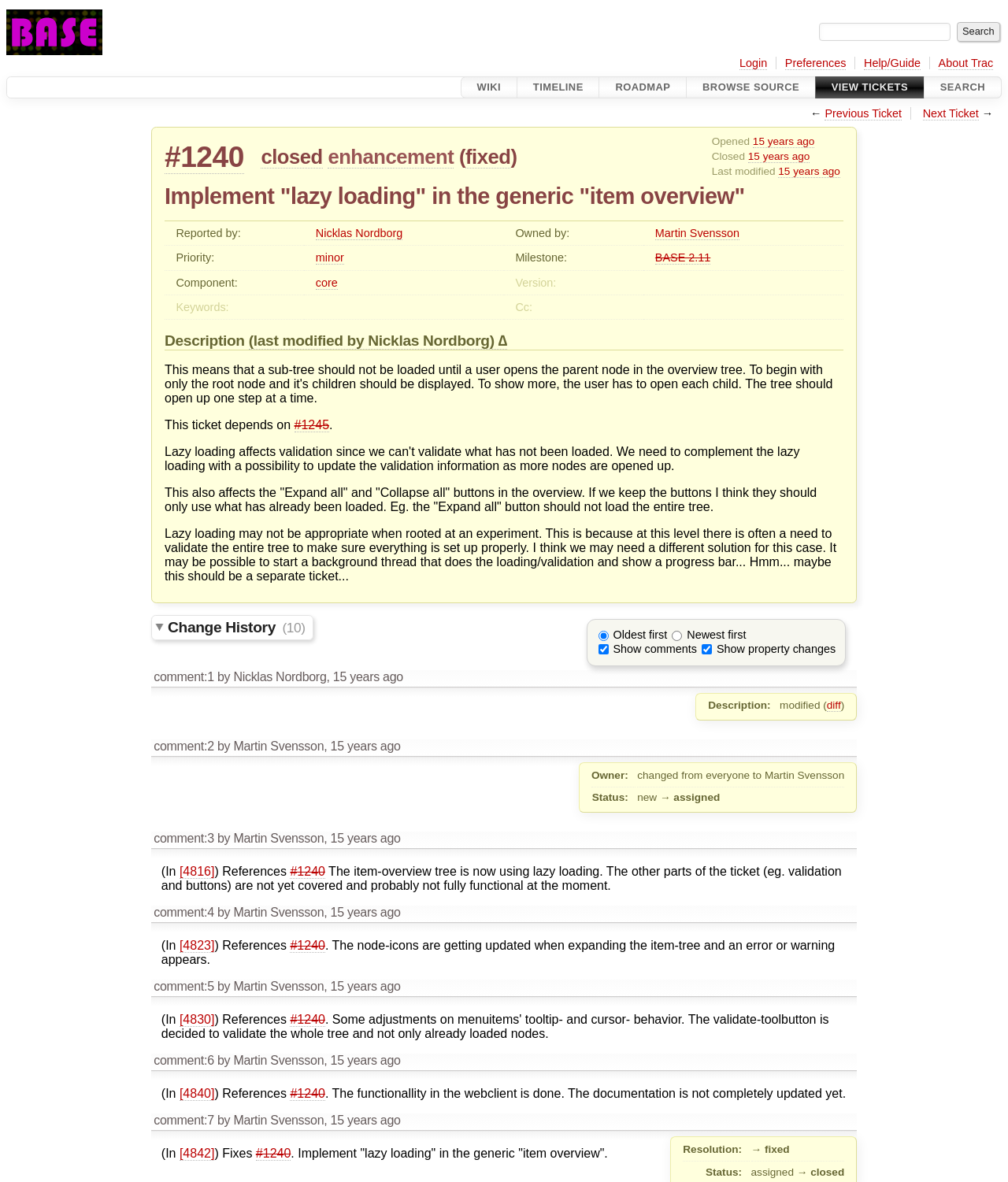Provide the bounding box coordinates of the area you need to click to execute the following instruction: "Login".

[0.734, 0.048, 0.761, 0.059]